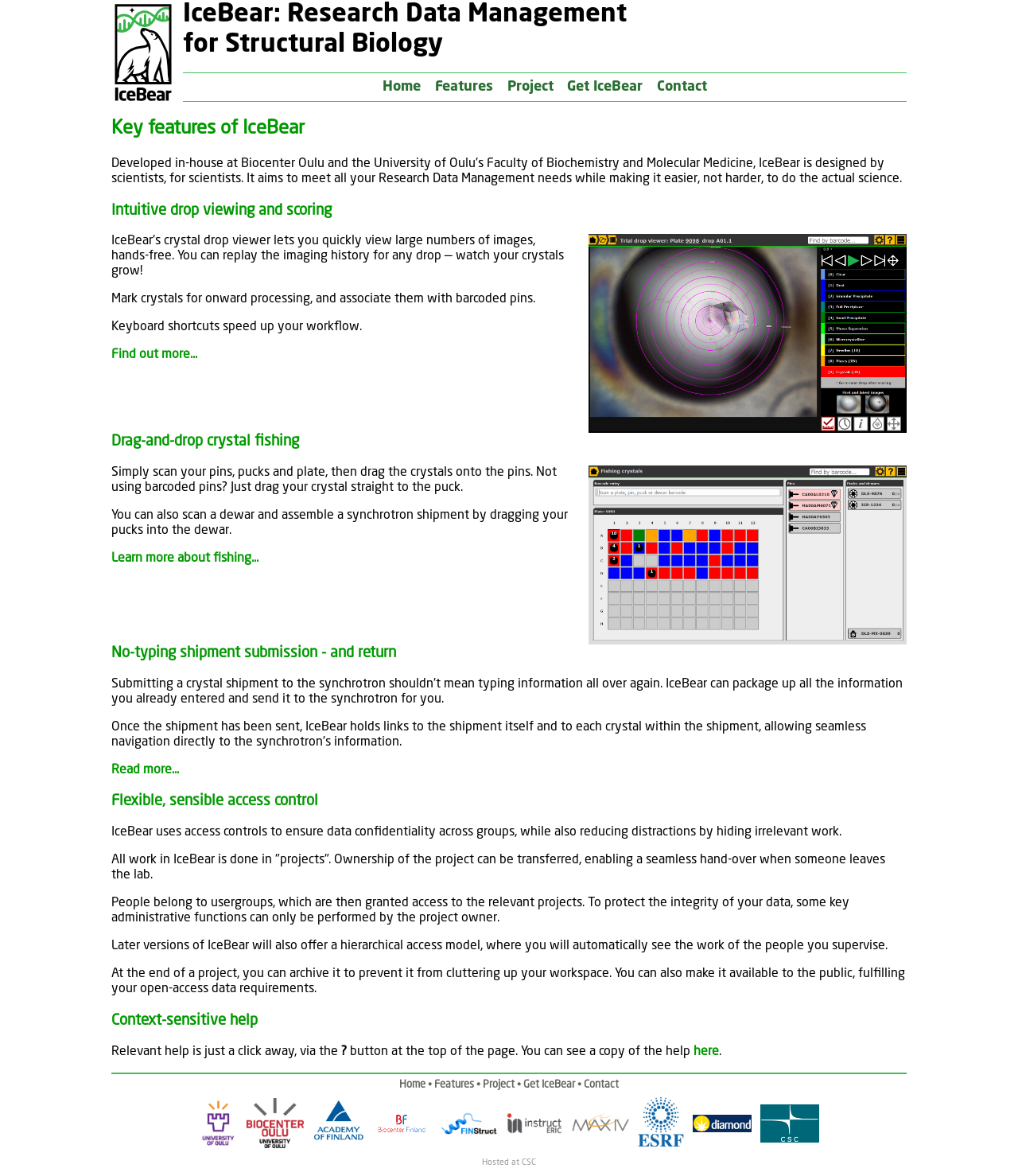What is the purpose of the 'context-sensitive help' feature?
Analyze the screenshot and provide a detailed answer to the question.

The webpage describes the 'context-sensitive help' feature as a way to provide 'relevant help is just a click away, via the ? button at the top of the page' which suggests that the purpose of this feature is to provide relevant help.